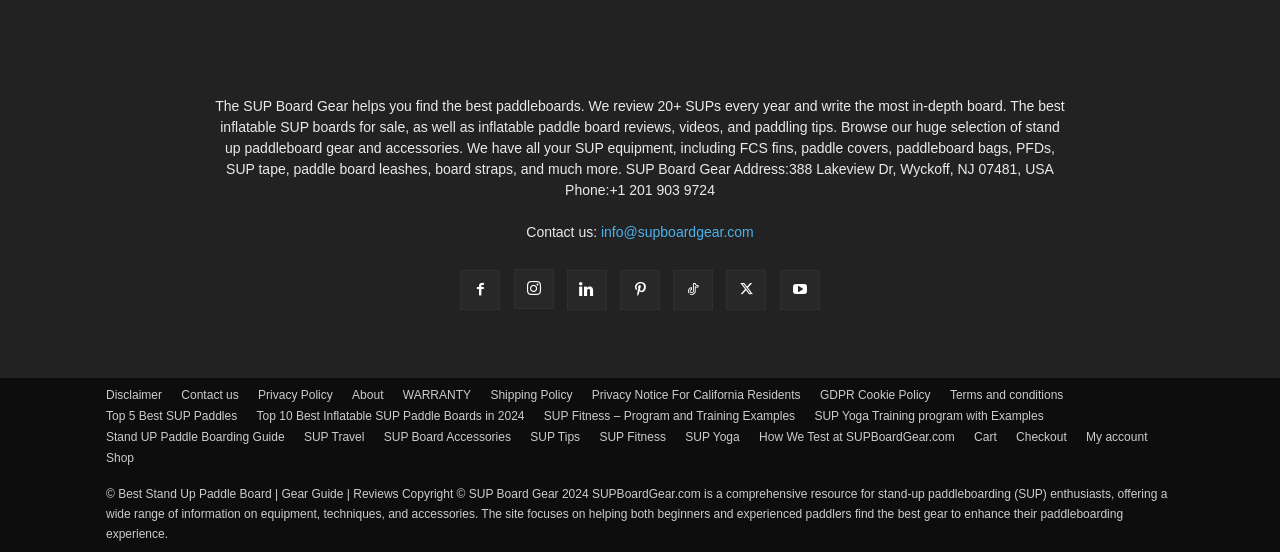Please answer the following question using a single word or phrase: 
What is the purpose of SUP Board Gear?

To help find the best paddleboards